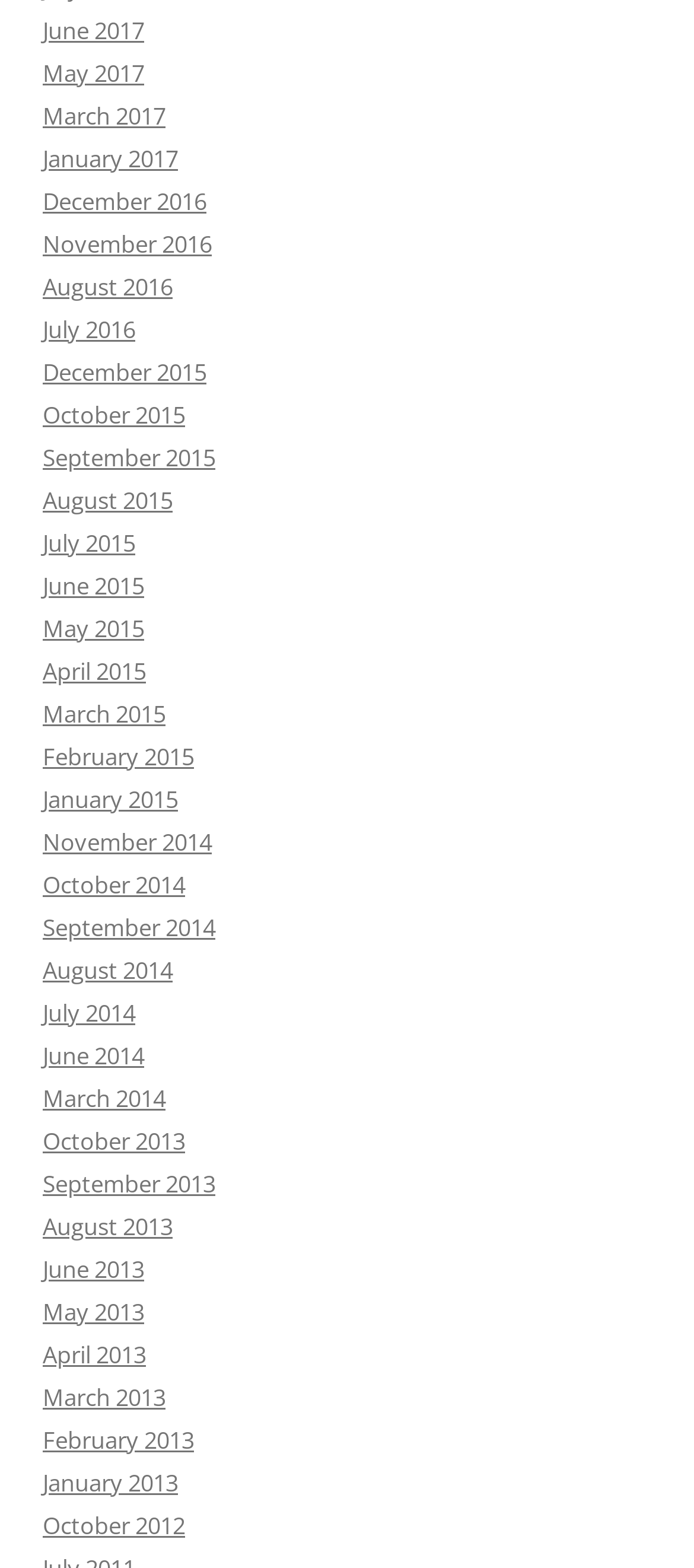Specify the bounding box coordinates of the area to click in order to follow the given instruction: "view January 2013."

[0.062, 0.935, 0.256, 0.956]